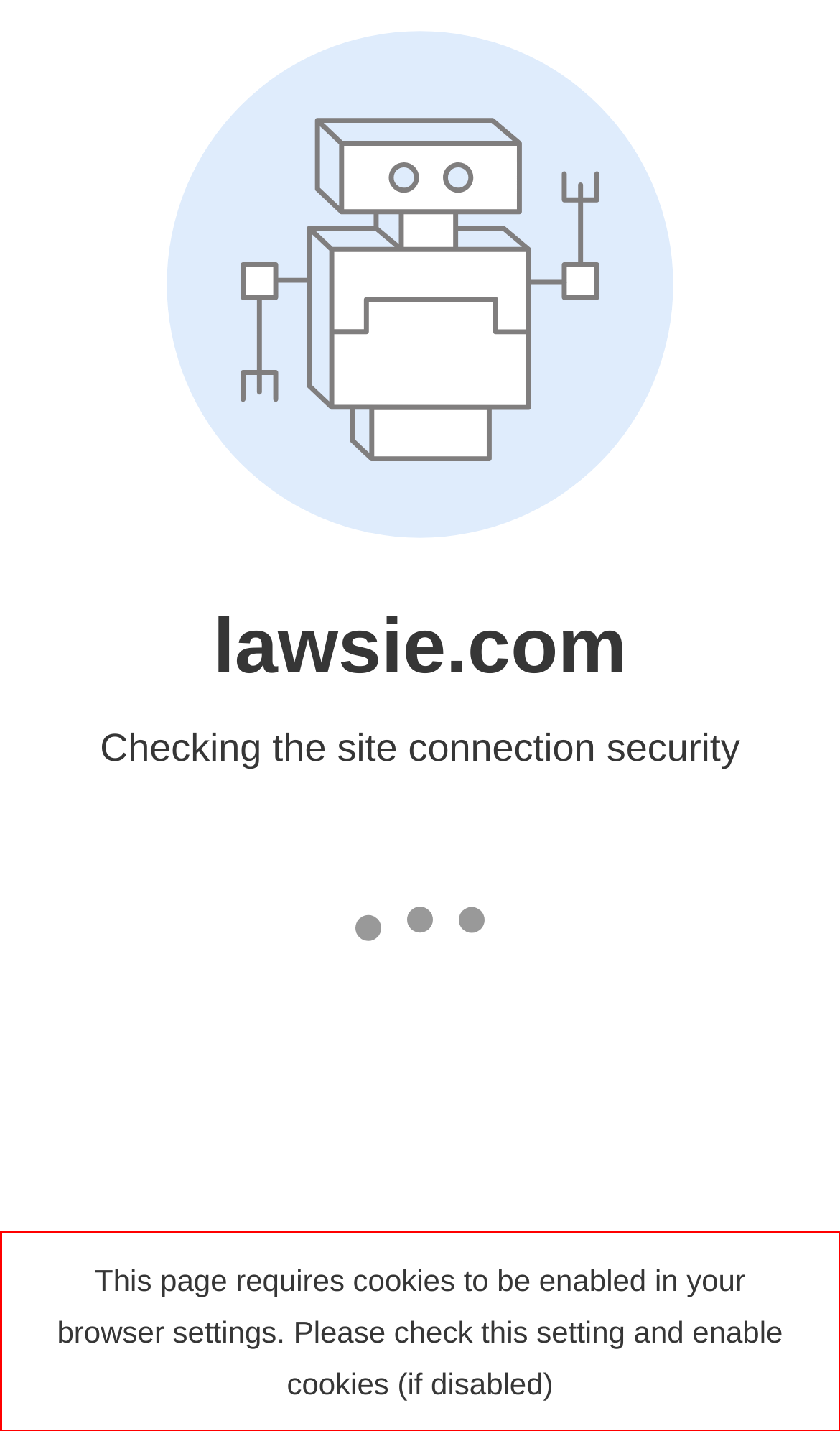Using the provided webpage screenshot, recognize the text content in the area marked by the red bounding box.

This page requires cookies to be enabled in your browser settings. Please check this setting and enable cookies (if disabled)